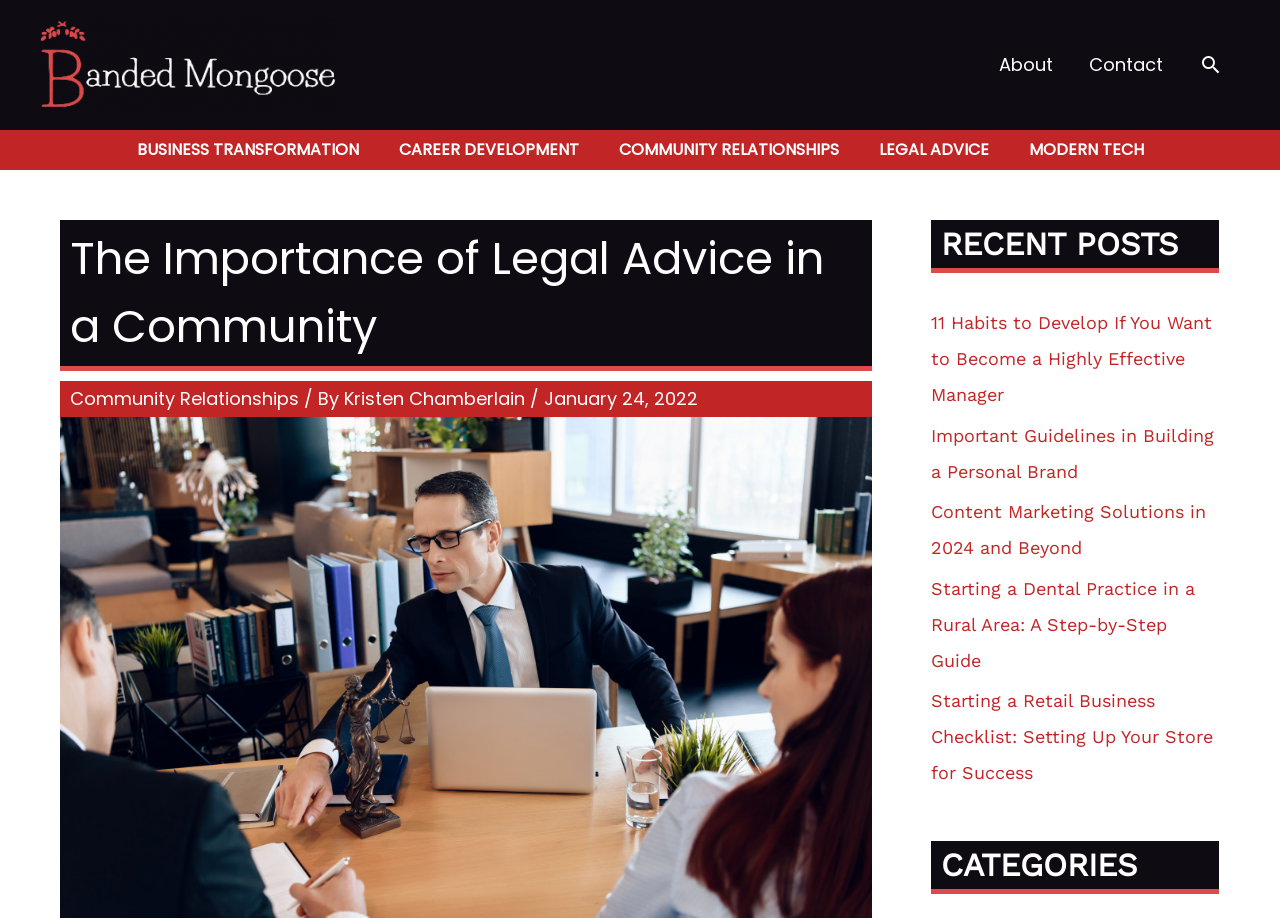What is the logo of the website?
Please provide a detailed and comprehensive answer to the question.

The logo of the website is located at the top left corner of the webpage, and it is an image with the text 'bandedmongoose logo'.